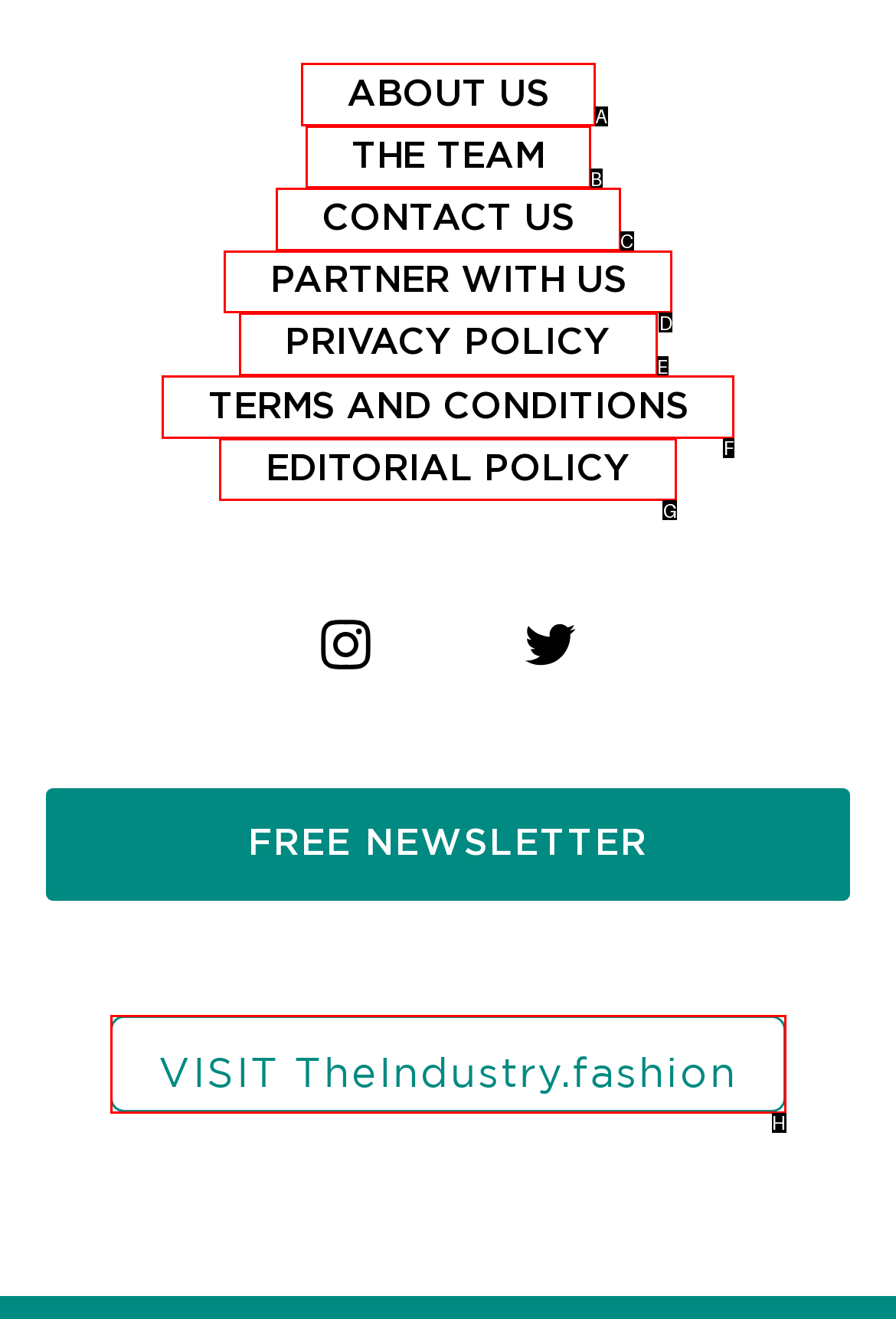Please identify the UI element that matches the description: Partner with us
Respond with the letter of the correct option.

D